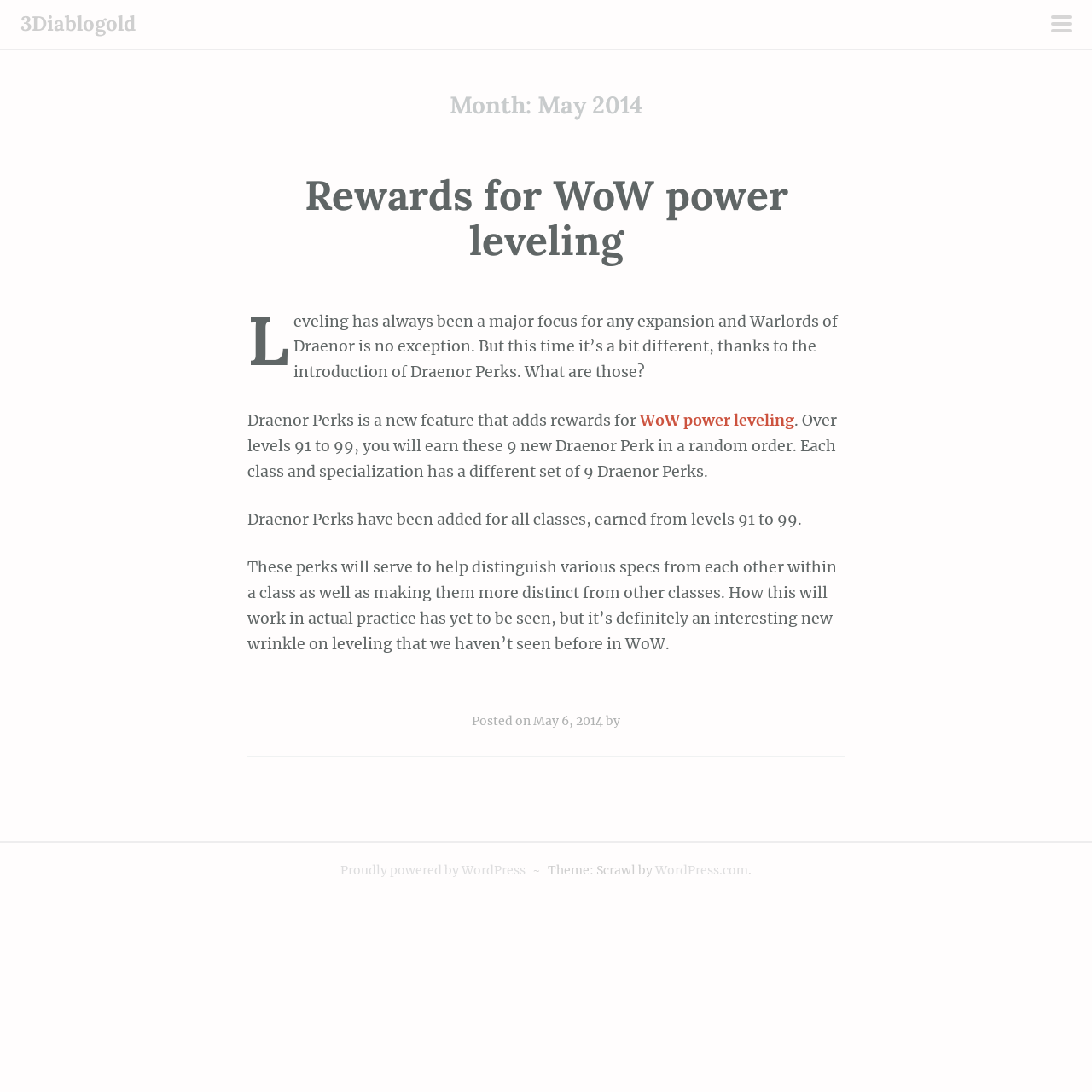Bounding box coordinates are to be given in the format (top-left x, top-left y, bottom-right x, bottom-right y). All values must be floating point numbers between 0 and 1. Provide the bounding box coordinate for the UI element described as: Rewards for WoW power leveling

[0.279, 0.155, 0.721, 0.244]